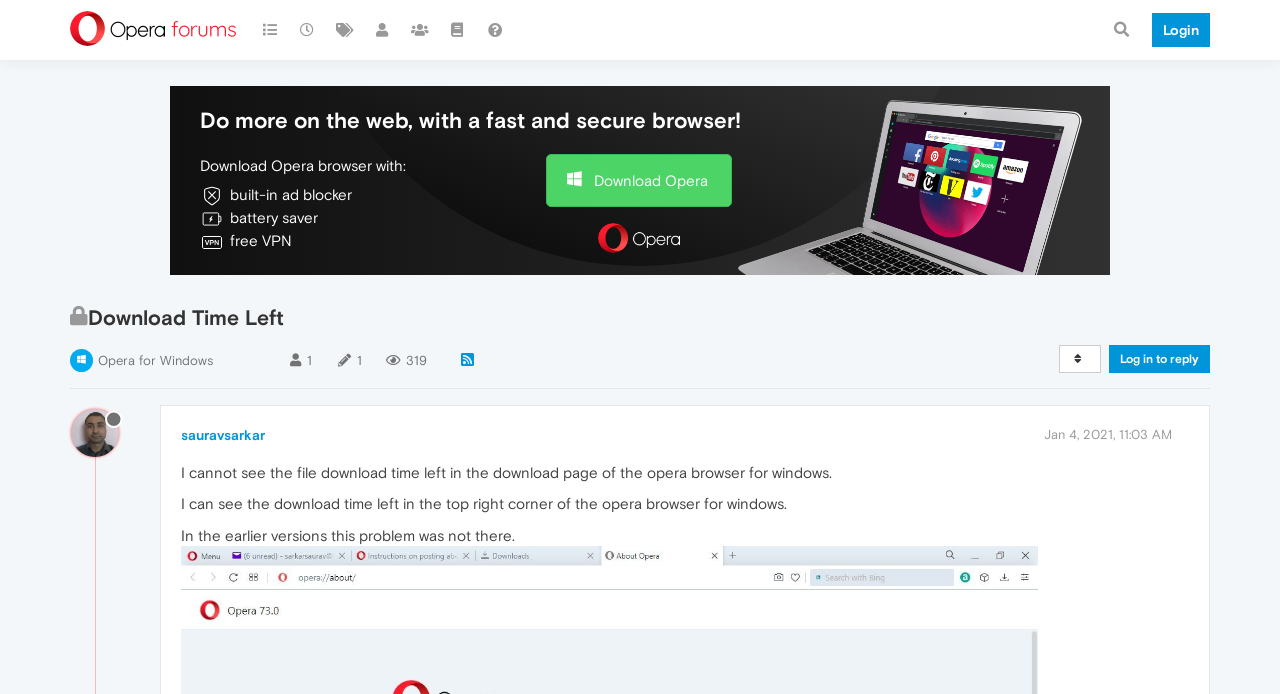Show the bounding box coordinates of the element that should be clicked to complete the task: "Click the 'Log in to reply' button".

[0.866, 0.497, 0.945, 0.537]